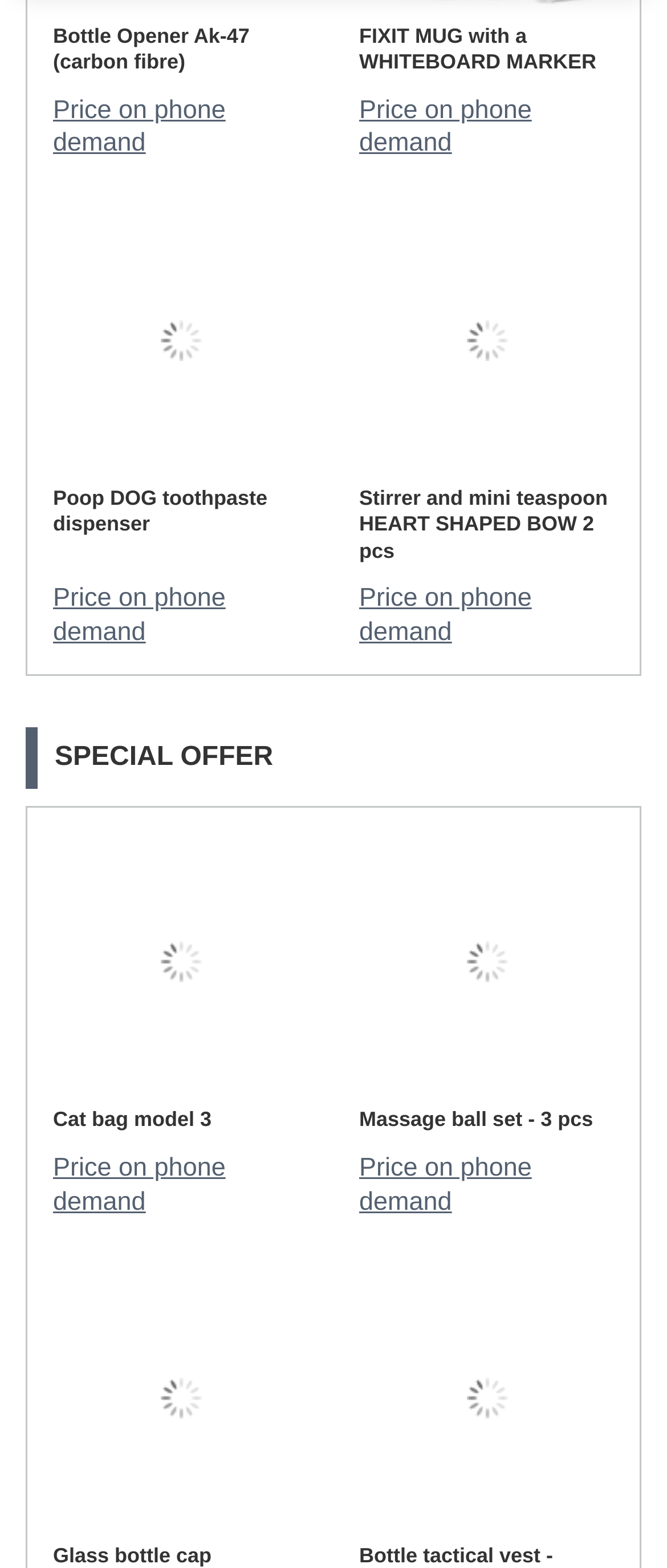Please identify the bounding box coordinates of the element's region that I should click in order to complete the following instruction: "See SPECIAL OFFER". The bounding box coordinates consist of four float numbers between 0 and 1, i.e., [left, top, right, bottom].

[0.038, 0.464, 0.962, 0.504]